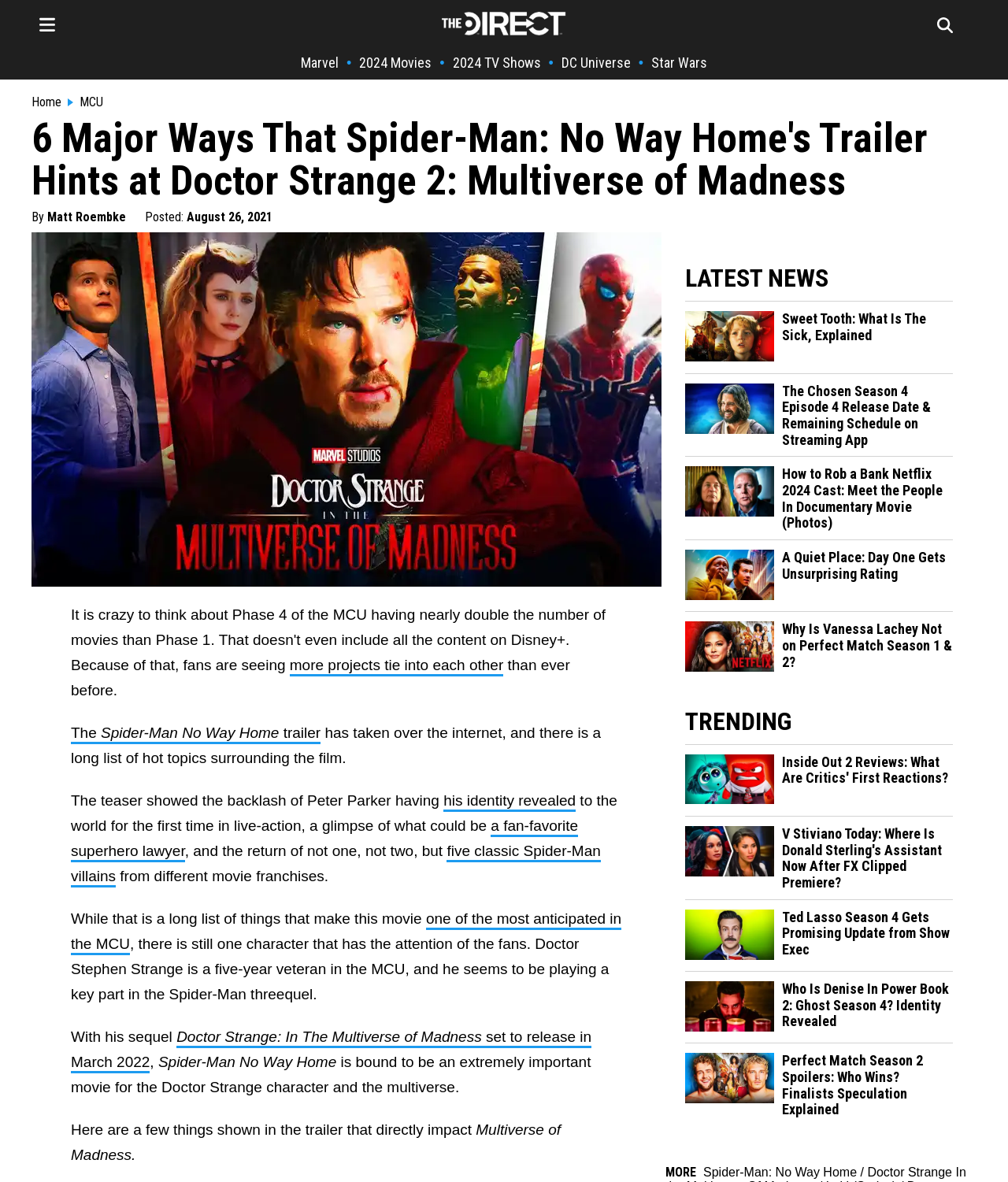Use a single word or phrase to answer this question: 
How many classic Spider-Man villains are mentioned in the article?

five